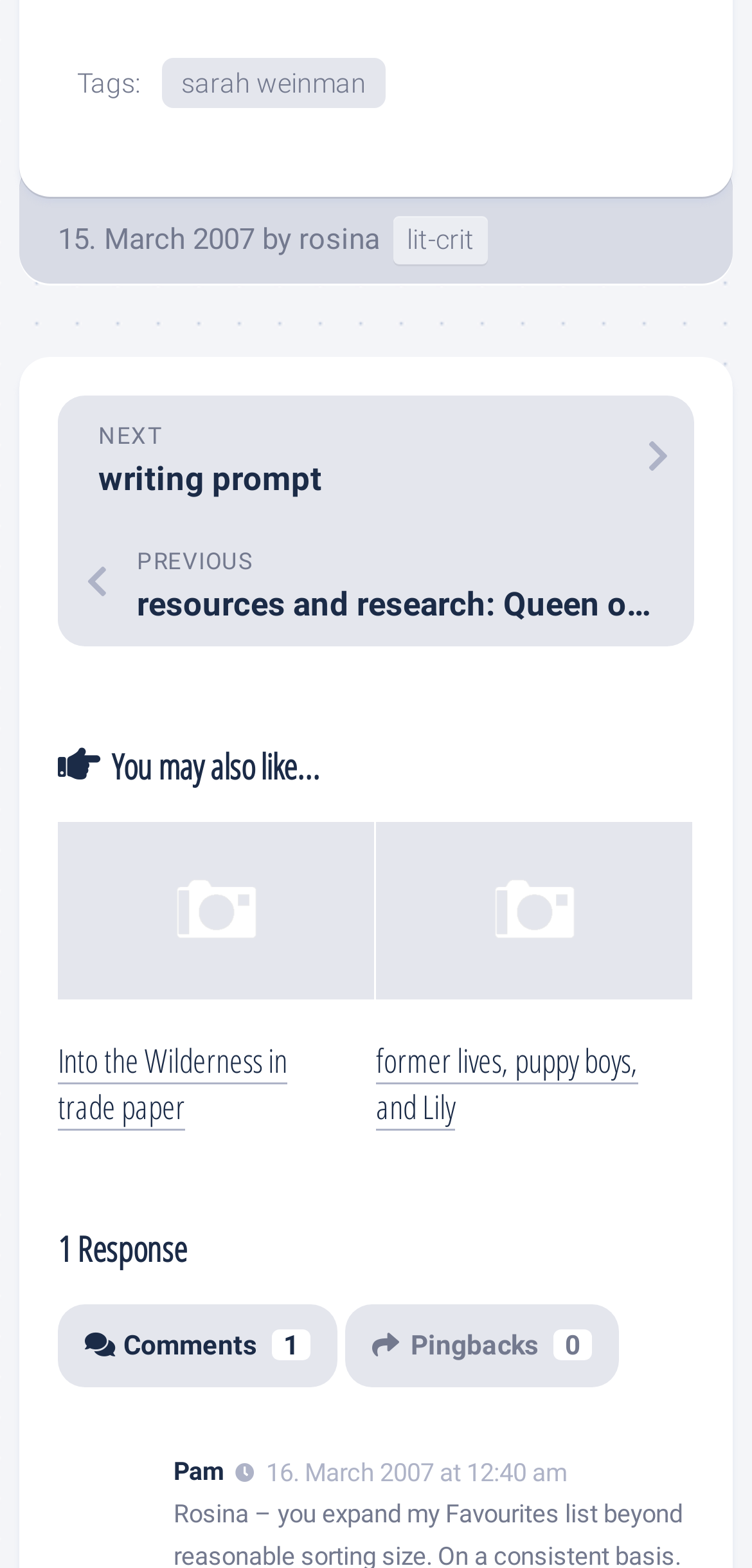Kindly determine the bounding box coordinates for the clickable area to achieve the given instruction: "Visit the 'rosina' profile".

[0.397, 0.142, 0.505, 0.164]